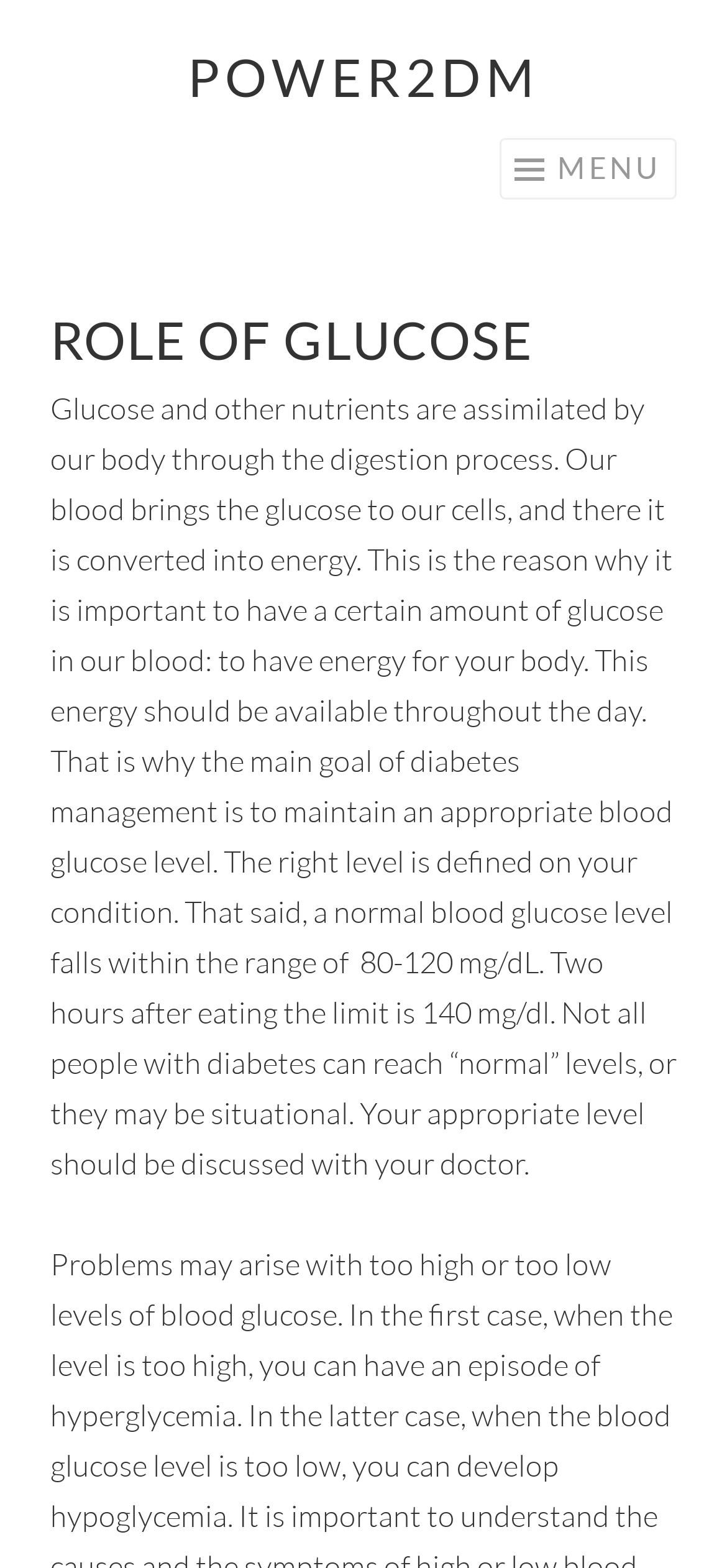Using the information in the image, give a detailed answer to the following question: Who should discuss appropriate blood glucose levels with?

According to the webpage, an individual's appropriate blood glucose level should be discussed with their doctor, as it may vary based on their condition.